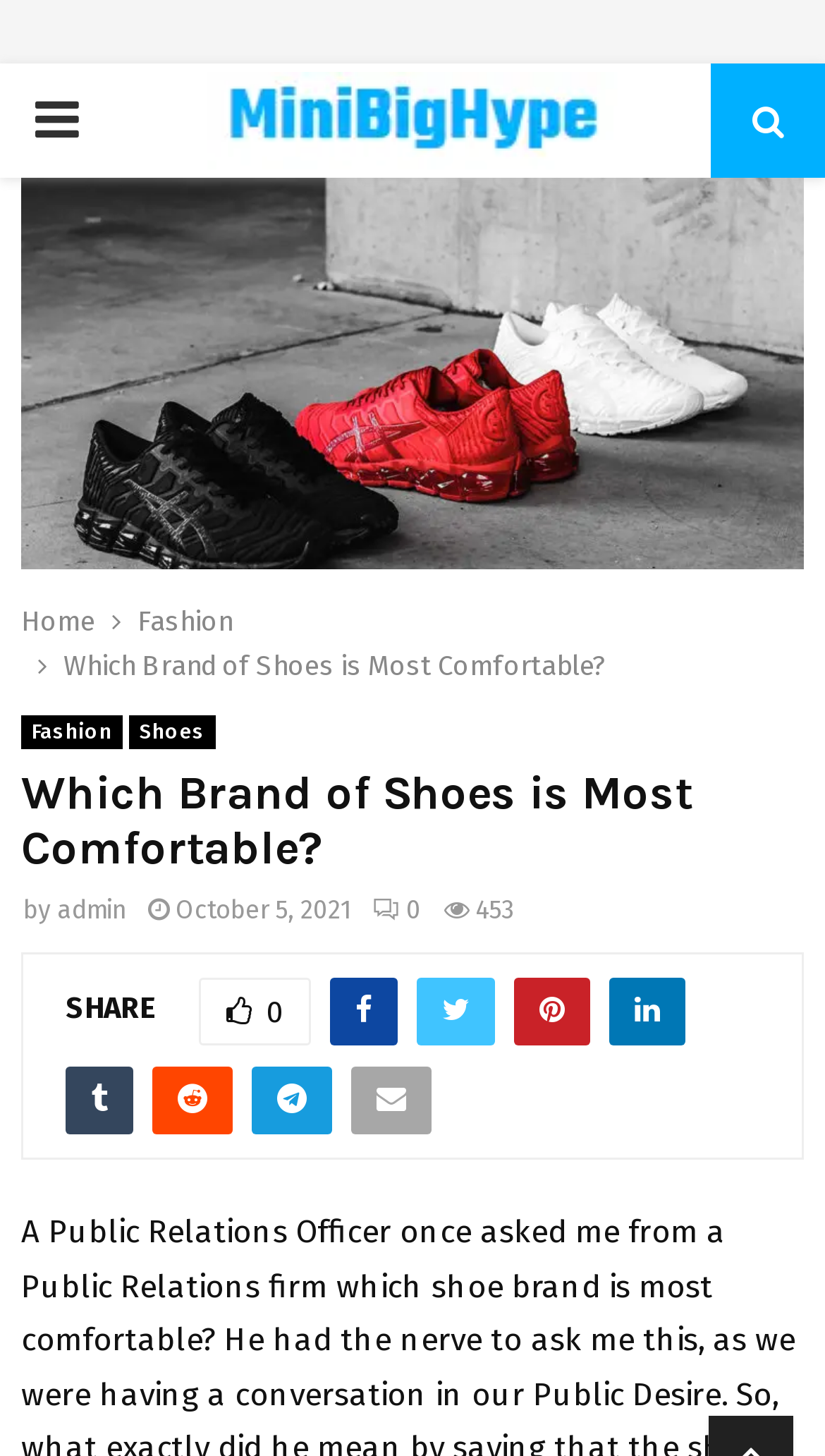Offer a thorough description of the webpage.

The webpage is about discussing the comfort of different shoe brands. At the top, there is a primary menu button on the left, accompanied by the website's logo, "Mini Big Hype", on the right. Below the logo, there is a large image that takes up most of the width of the page.

The main content of the page is divided into sections. On the left, there are links to navigate to different parts of the website, including "Home" and "Fashion". To the right of these links, there is a header section that displays the title of the article, "Which Brand of Shoes is Most Comfortable?", in a large font. Below the title, there are links to related categories, such as "Fashion" and "Shoes".

The article's metadata is displayed below the title, including the author, "admin", and the publication date, "October 5, 2021". There are also social media sharing buttons and a counter showing that the article has been shared 453 times.

The webpage has a total of 3 images, including the website's logo and the large image below the logo. There are 11 links to other parts of the website or social media platforms, and 7 buttons or icons, including the primary menu button and social media sharing buttons.